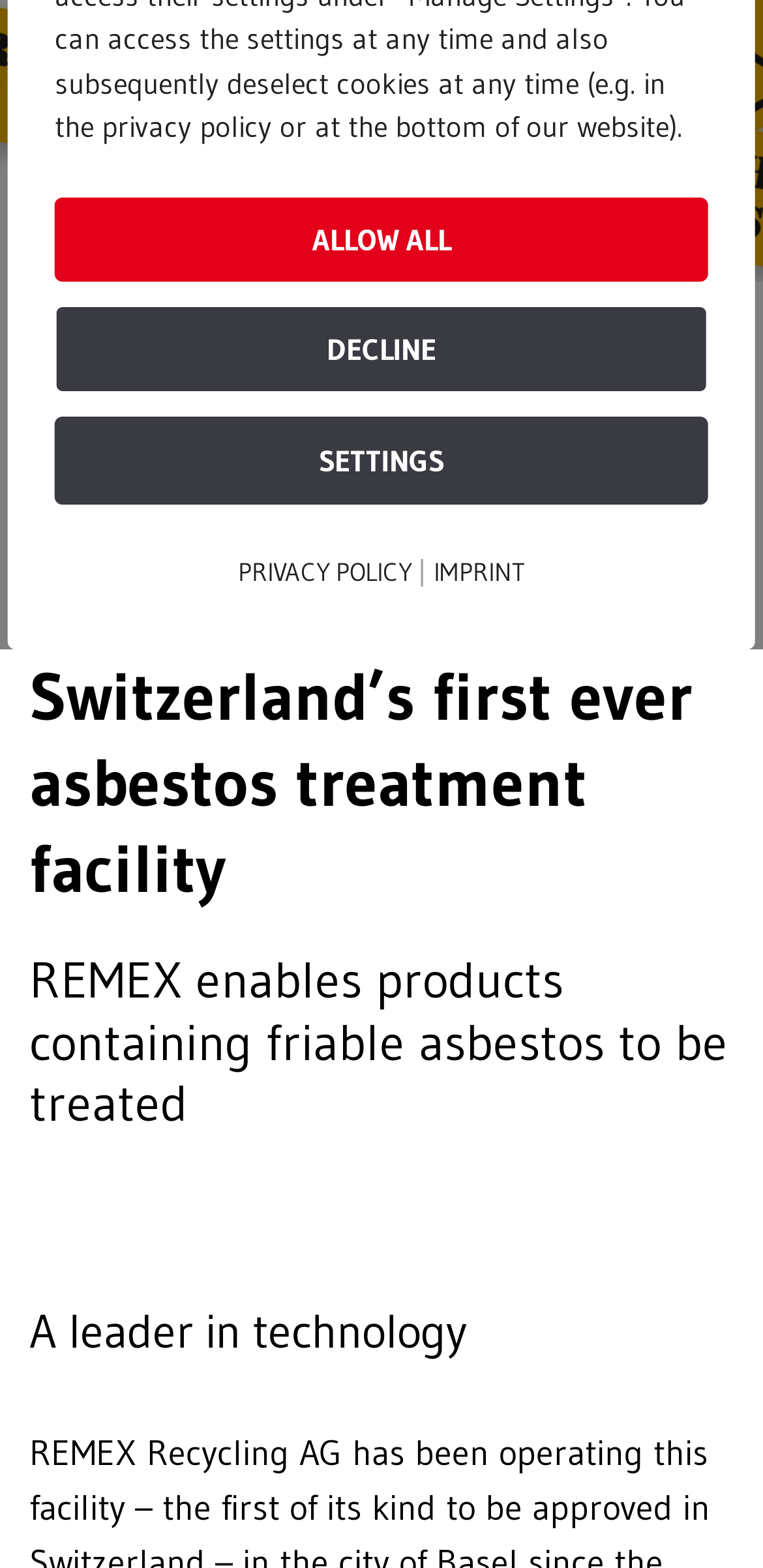Determine the bounding box of the UI element mentioned here: "Recycling |". The coordinates must be in the format [left, top, right, bottom] with values ranging from 0 to 1.

[0.272, 0.236, 0.456, 0.262]